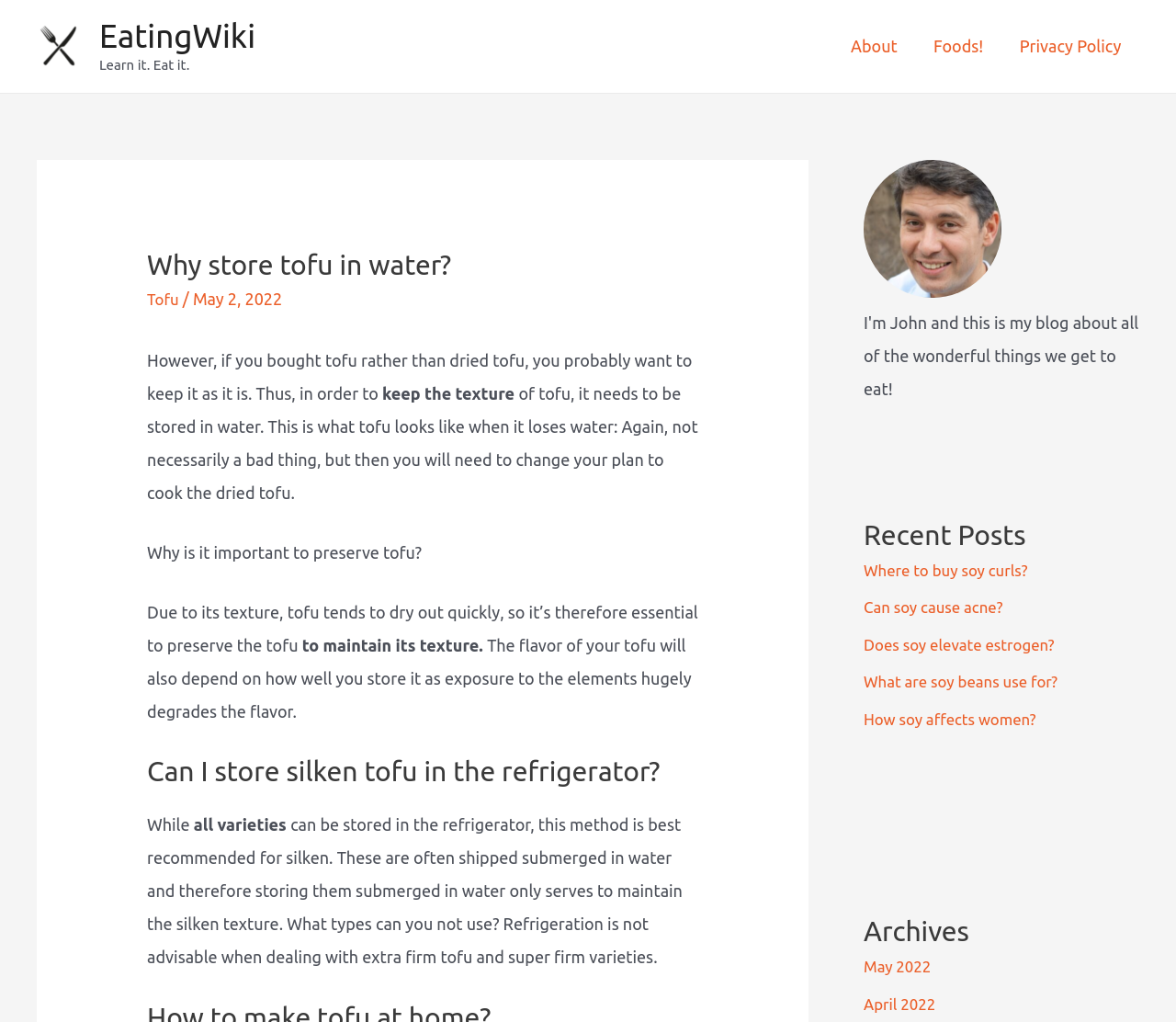Please identify the bounding box coordinates for the region that you need to click to follow this instruction: "Click the 'May 2022' link".

[0.734, 0.936, 0.796, 0.954]